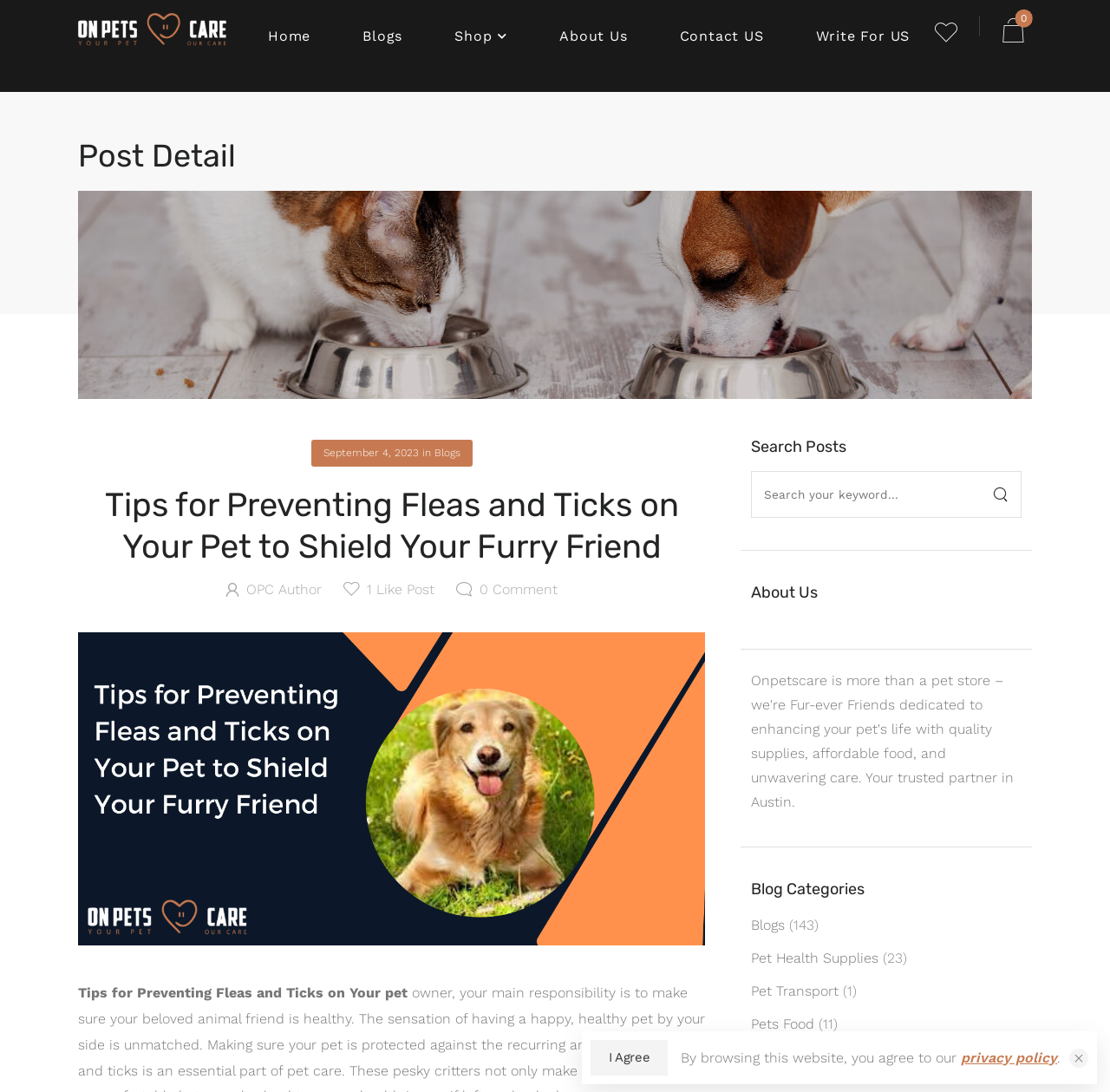Refer to the image and provide an in-depth answer to the question:
What is the topic of the blog post?

I found the answer by looking at the heading of the blog post, which is 'Tips for Preventing Fleas and Ticks on Your Pet to Shield Your Furry Friend'. This suggests that the topic of the blog post is about preventing fleas and ticks on your pet.